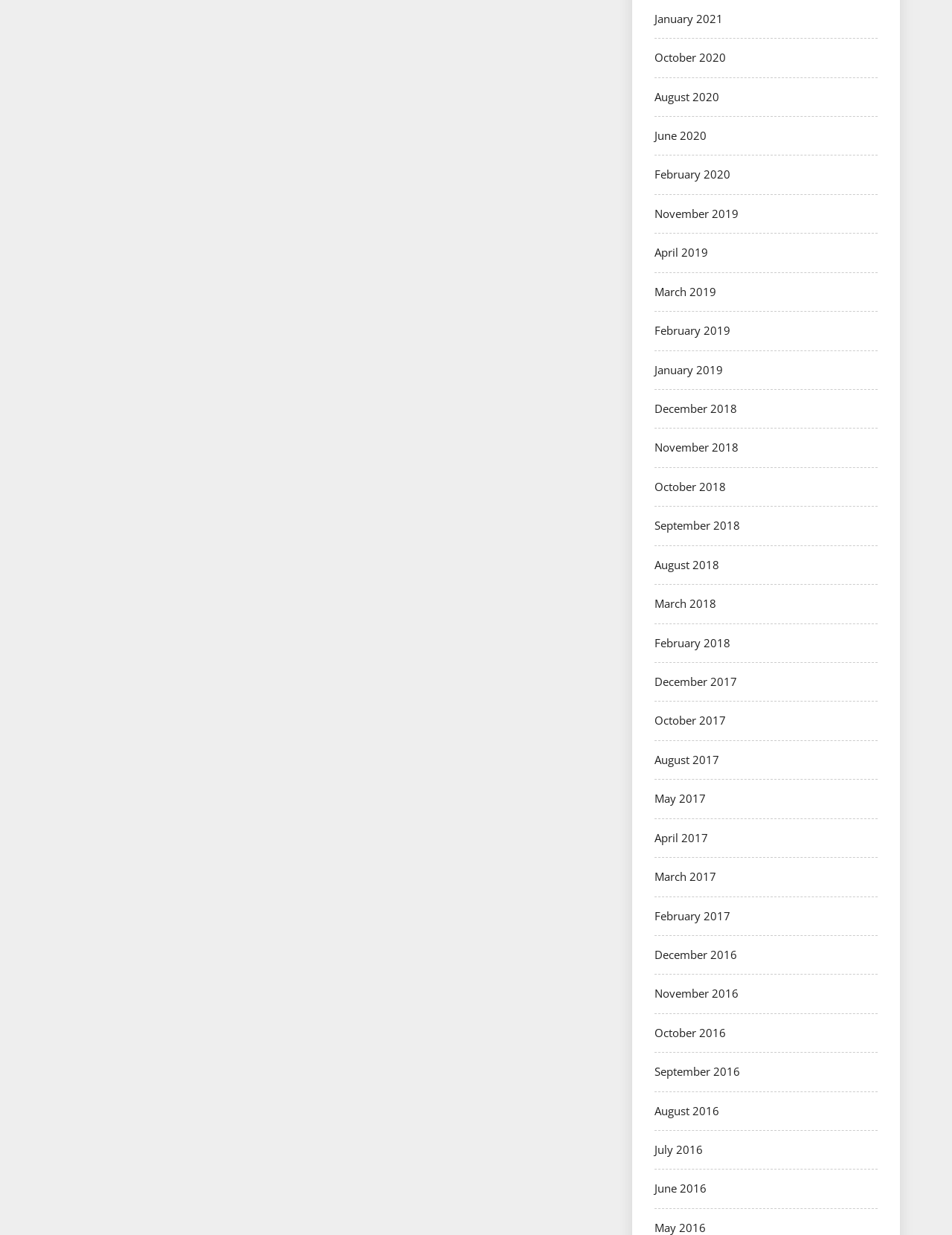Could you locate the bounding box coordinates for the section that should be clicked to accomplish this task: "view October 2018".

[0.688, 0.388, 0.762, 0.4]